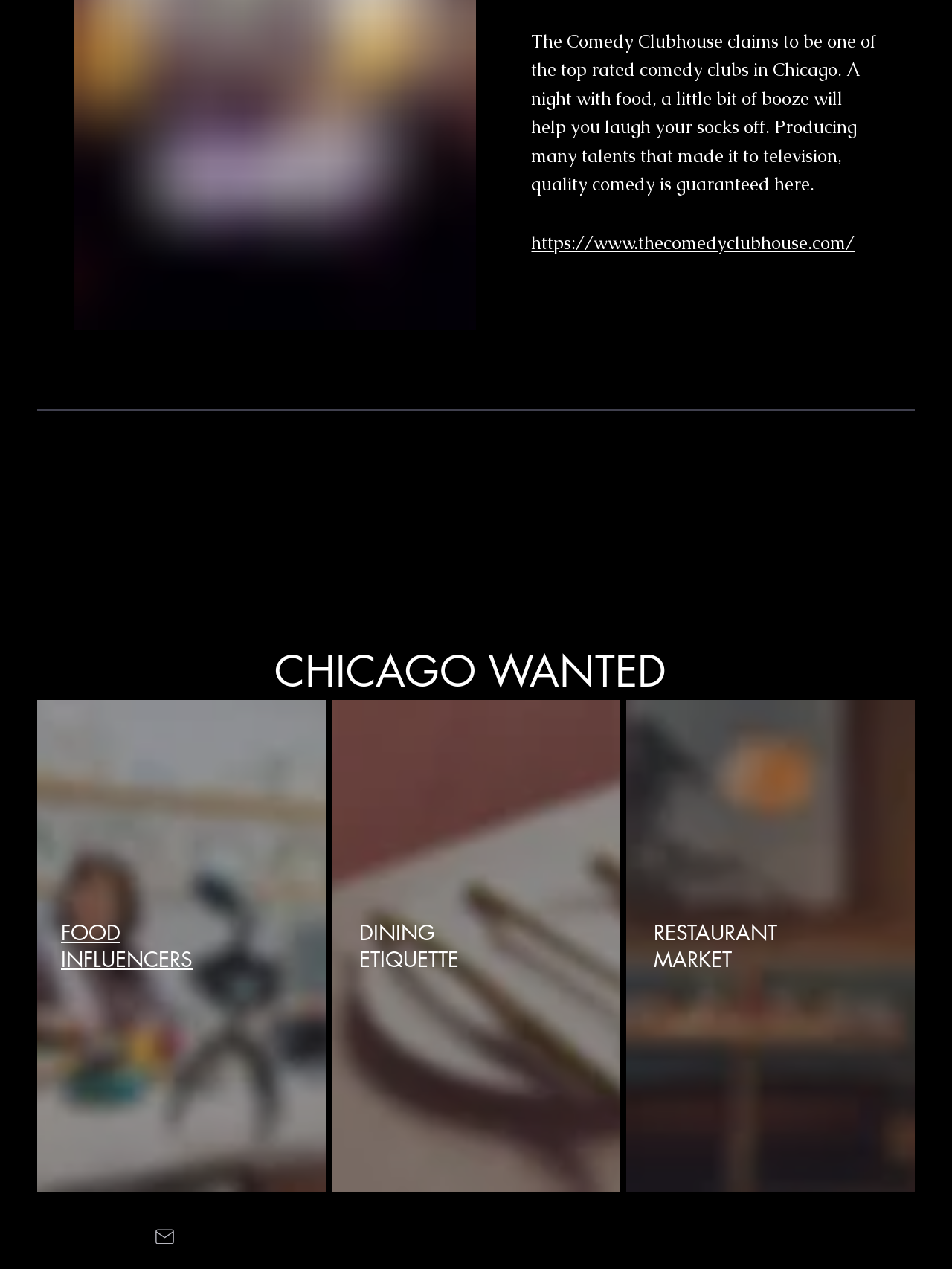Using the element description: "aria-label="Facebook"", determine the bounding box coordinates. The coordinates should be in the format [left, top, right, bottom], with values between 0 and 1.

[0.094, 0.966, 0.117, 0.983]